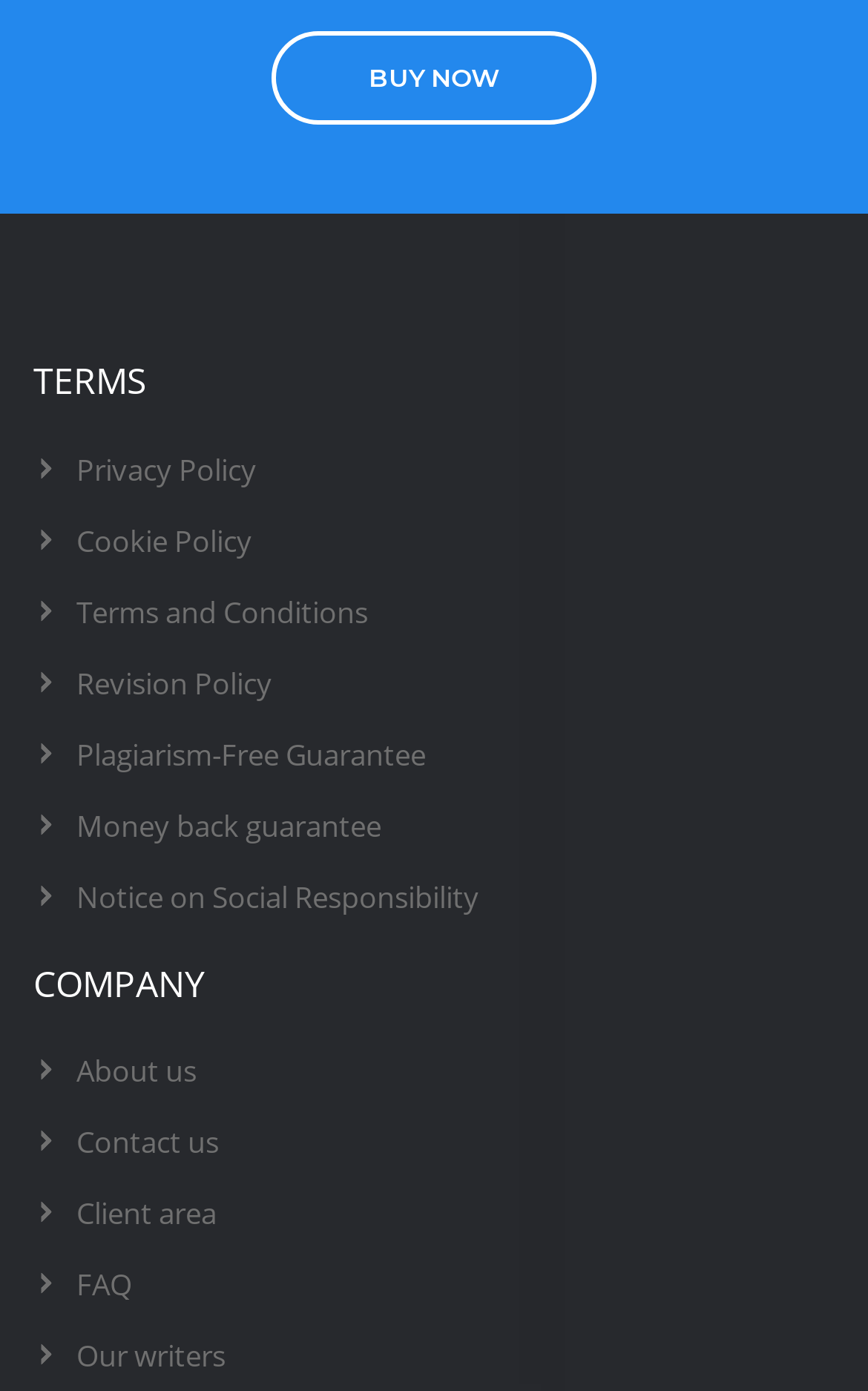Determine the bounding box coordinates of the clickable element to achieve the following action: 'View Terms and Conditions'. Provide the coordinates as four float values between 0 and 1, formatted as [left, top, right, bottom].

[0.088, 0.425, 0.424, 0.454]